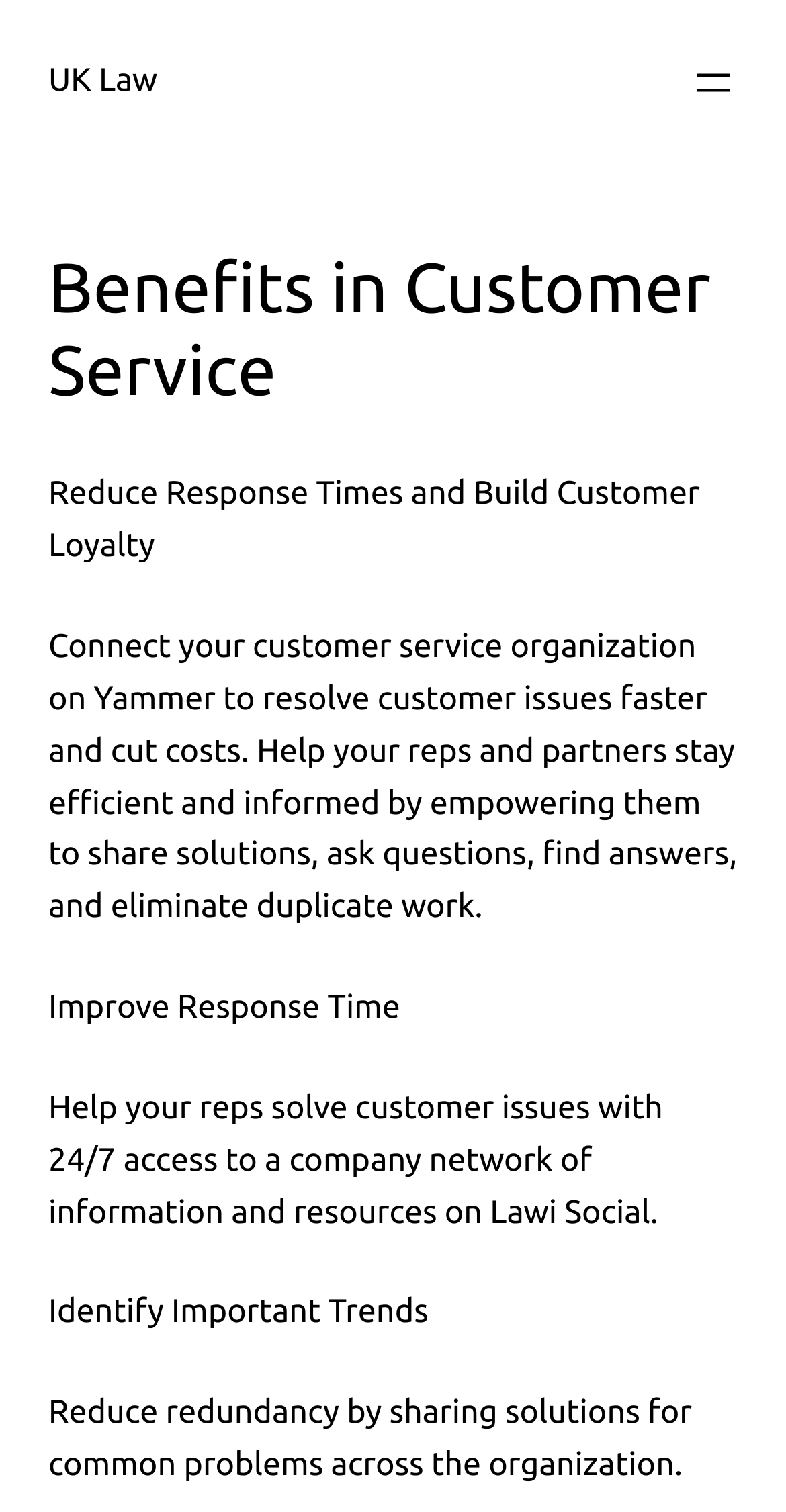What is the purpose of connecting customer service organization on Yammer?
From the image, respond with a single word or phrase.

Resolve customer issues faster